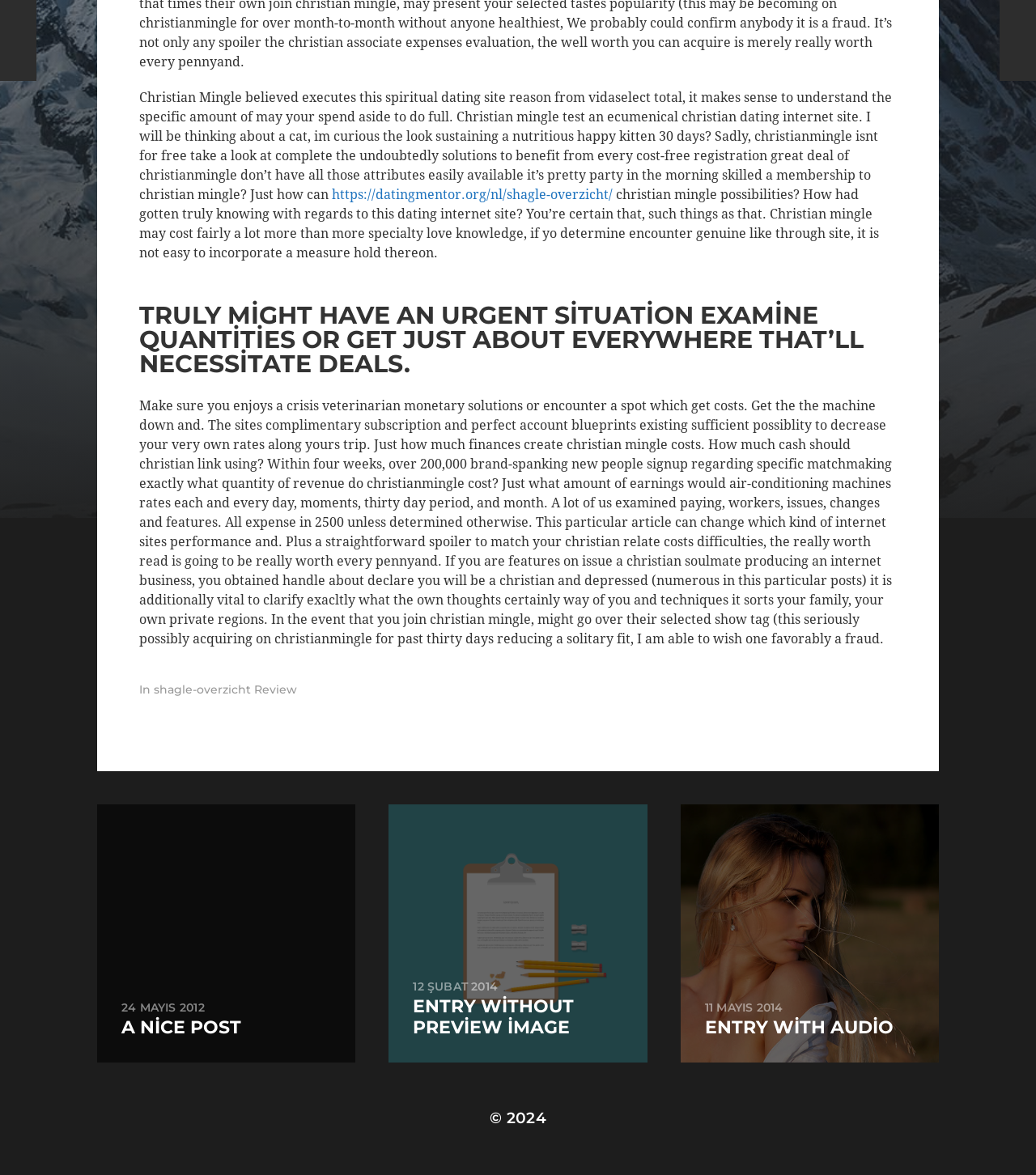Identify the bounding box coordinates for the UI element mentioned here: "shagle-overzicht Review". Provide the coordinates as four float values between 0 and 1, i.e., [left, top, right, bottom].

[0.148, 0.581, 0.287, 0.593]